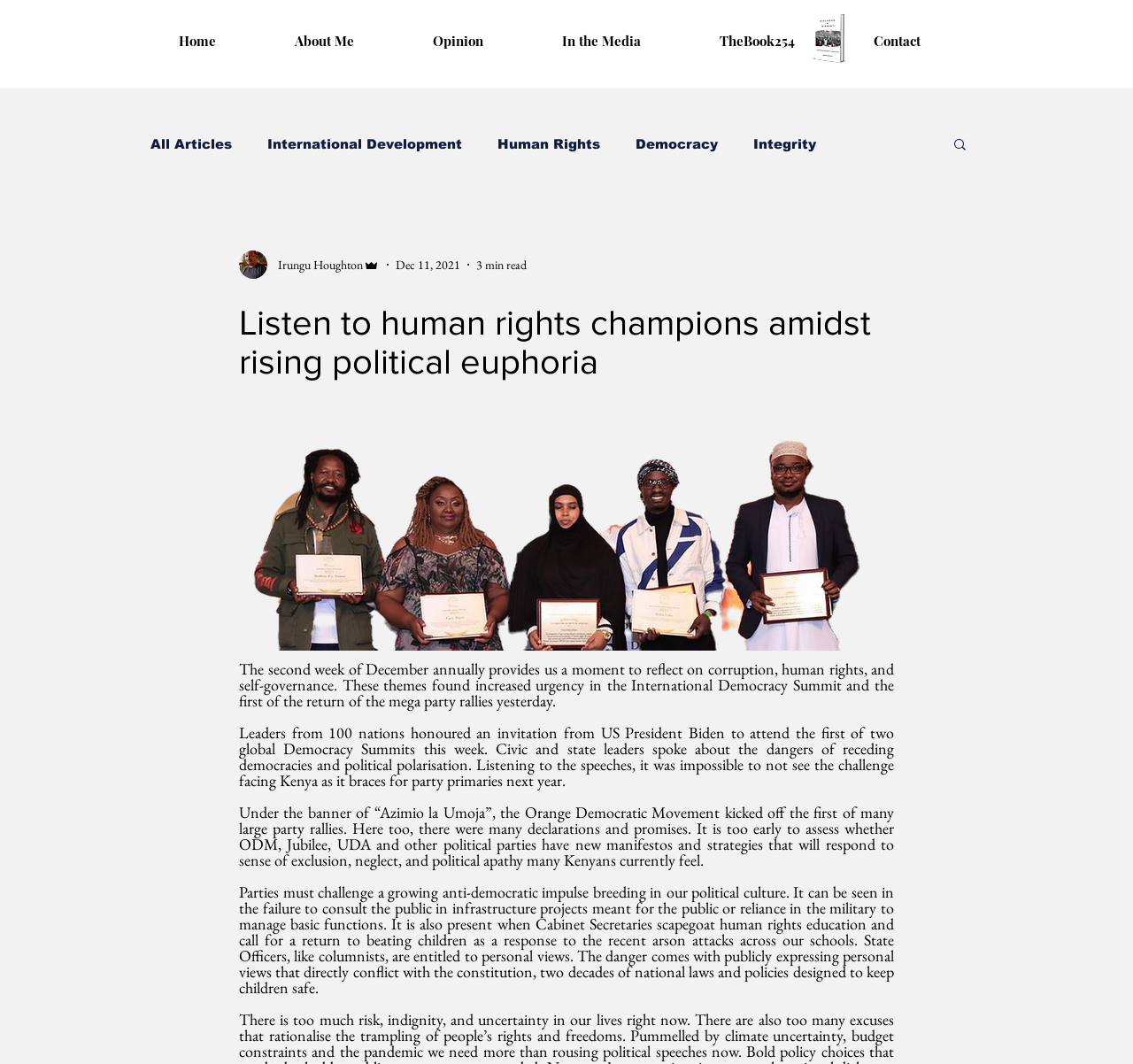Identify the bounding box for the element characterized by the following description: "Home".

[0.146, 0.023, 0.248, 0.054]